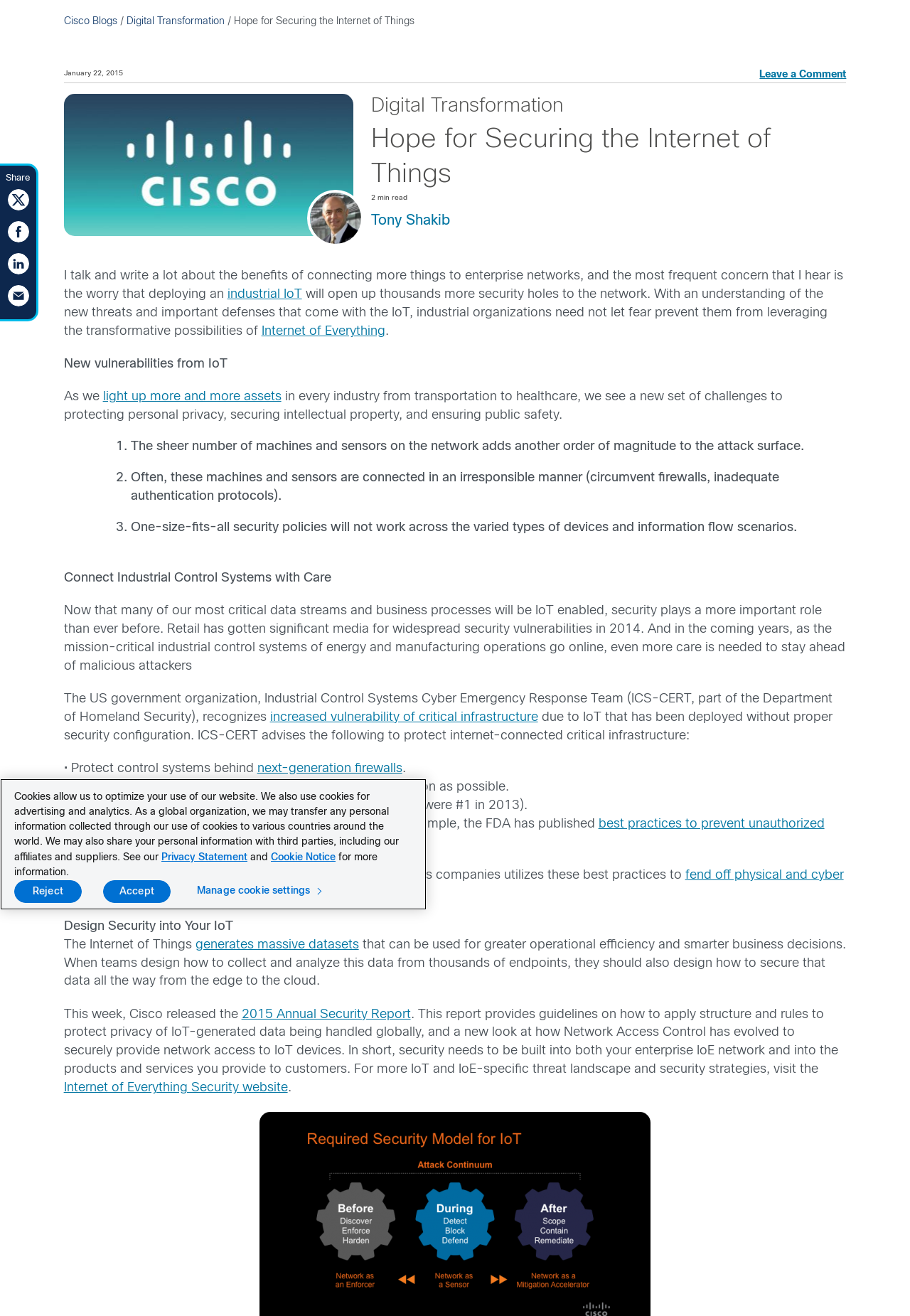What is the purpose of the 2015 Annual Security Report?
Based on the image, provide a one-word or brief-phrase response.

Guidelines on IoT security